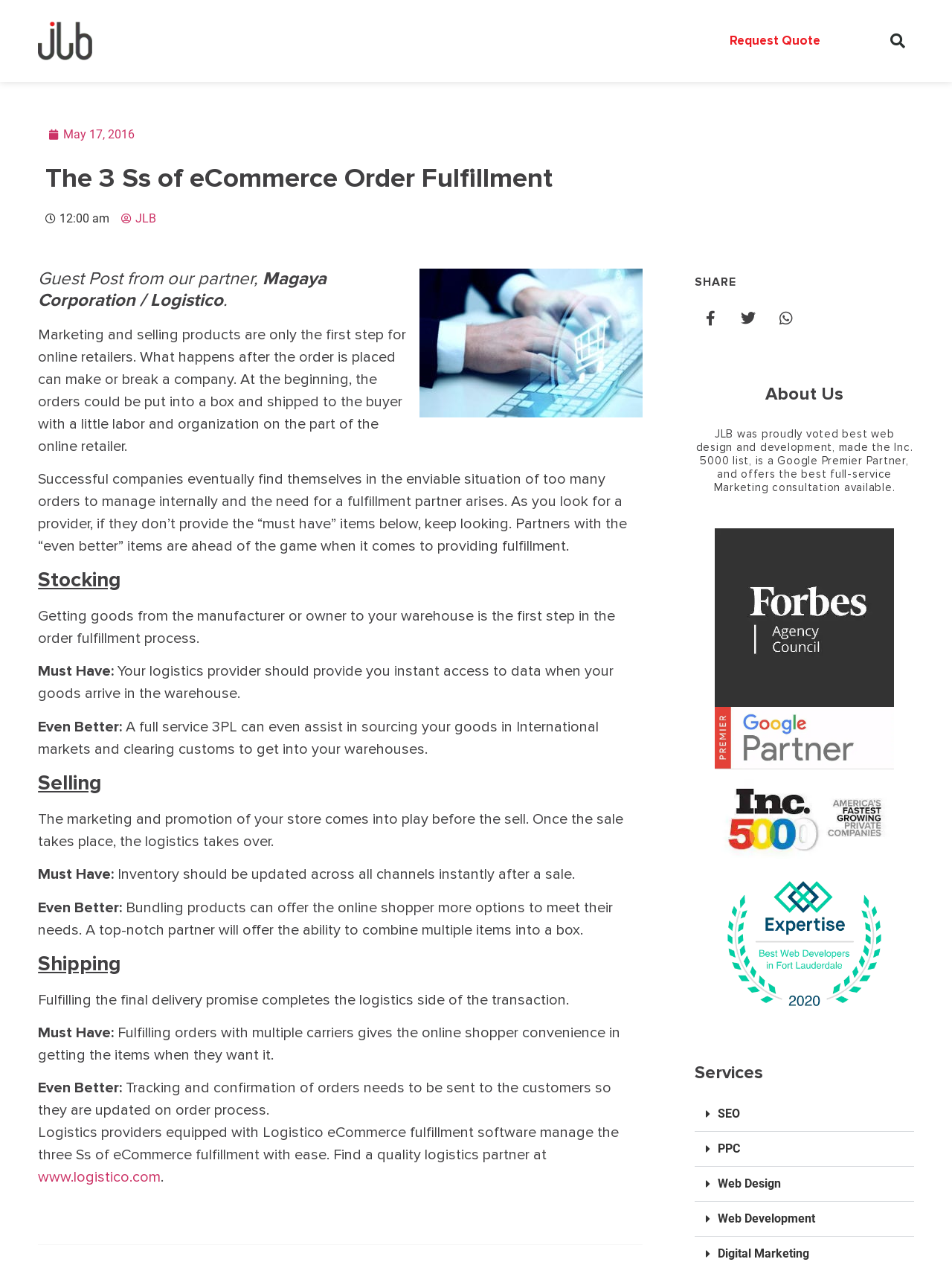Use a single word or phrase to answer the question:
What should a logistics provider provide instantly after a sale?

Updated inventory